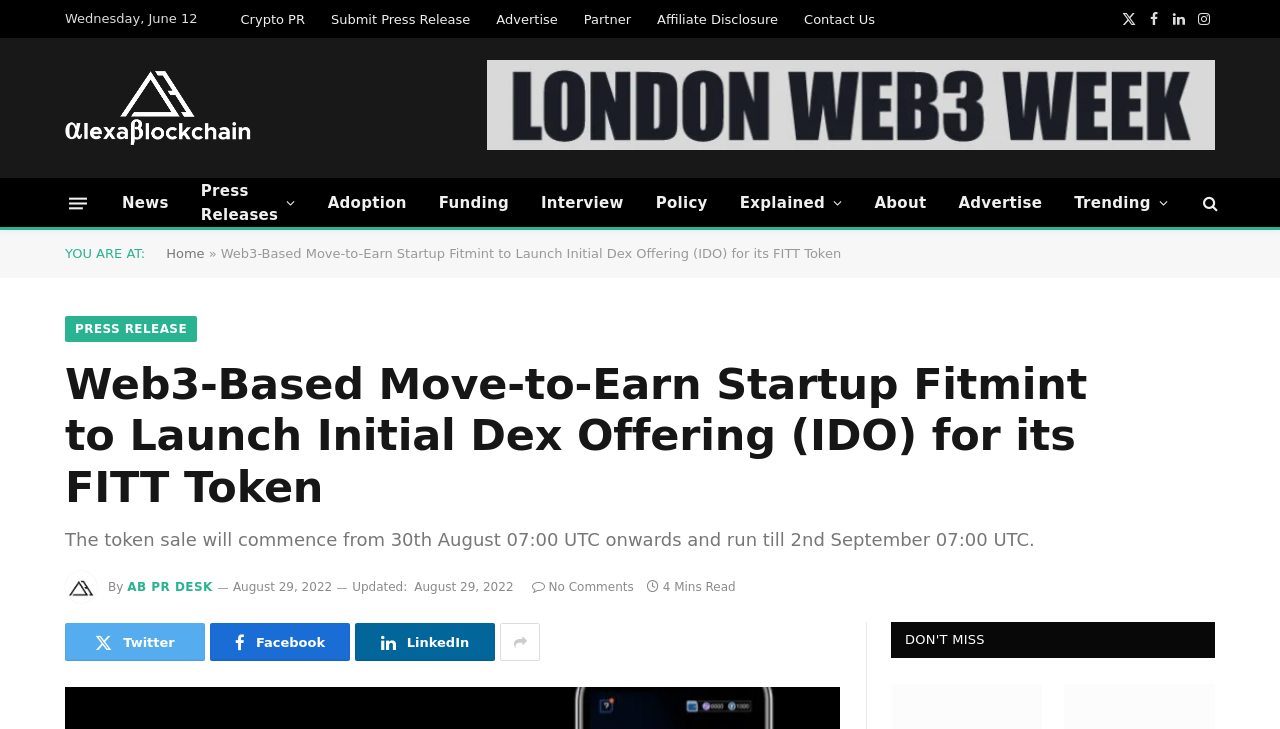For the following element description, predict the bounding box coordinates in the format (top-left x, top-left y, bottom-right x, bottom-right y). All values should be floating point numbers between 0 and 1. Description: No Comments

[0.415, 0.795, 0.495, 0.815]